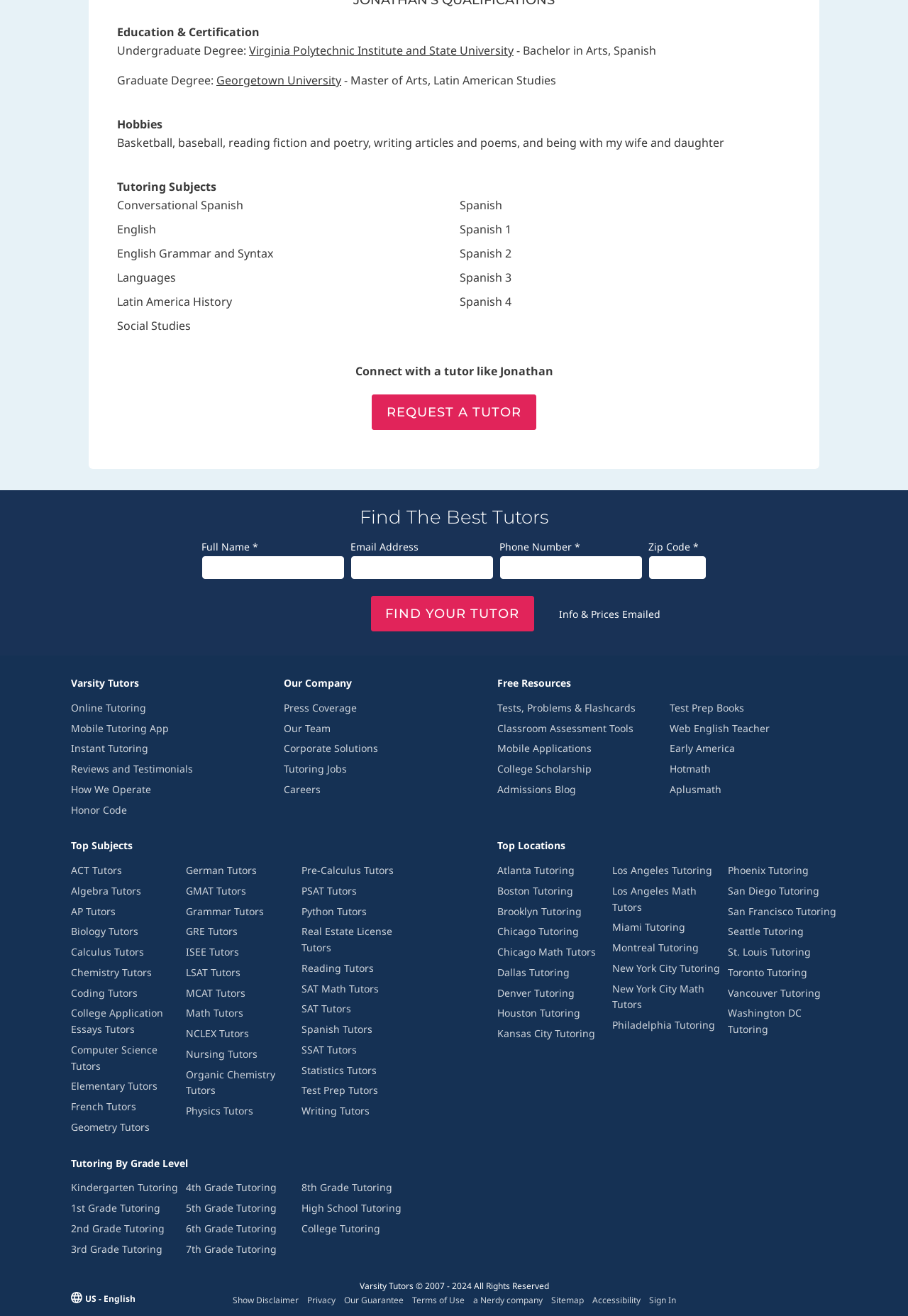Determine the bounding box coordinates of the clickable area required to perform the following instruction: "Fill in the 'Full Name *' textbox". The coordinates should be represented as four float numbers between 0 and 1: [left, top, right, bottom].

[0.223, 0.423, 0.379, 0.44]